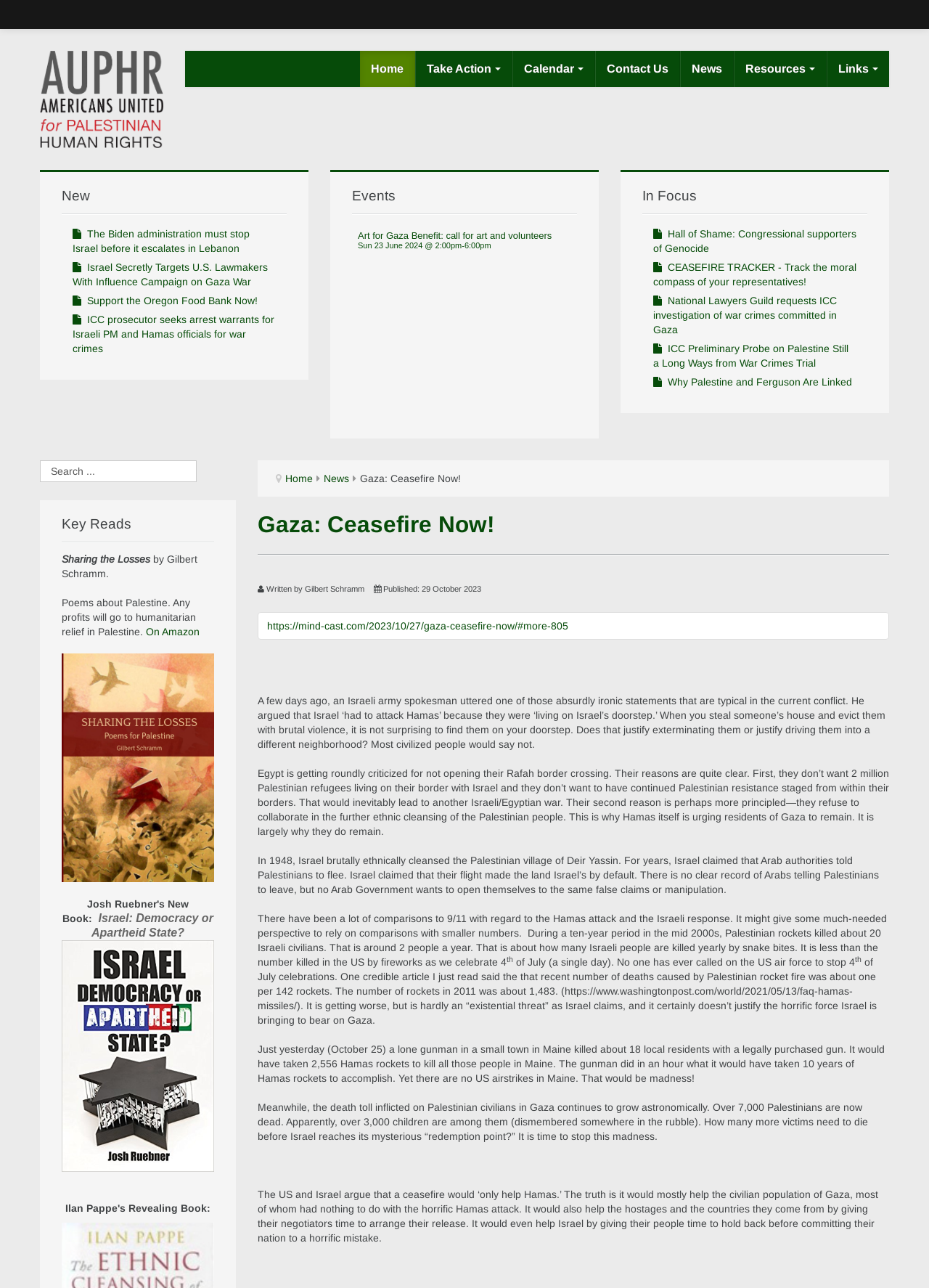Can you pinpoint the bounding box coordinates for the clickable element required for this instruction: "Subscribe to the mailing list"? The coordinates should be four float numbers between 0 and 1, i.e., [left, top, right, bottom].

None